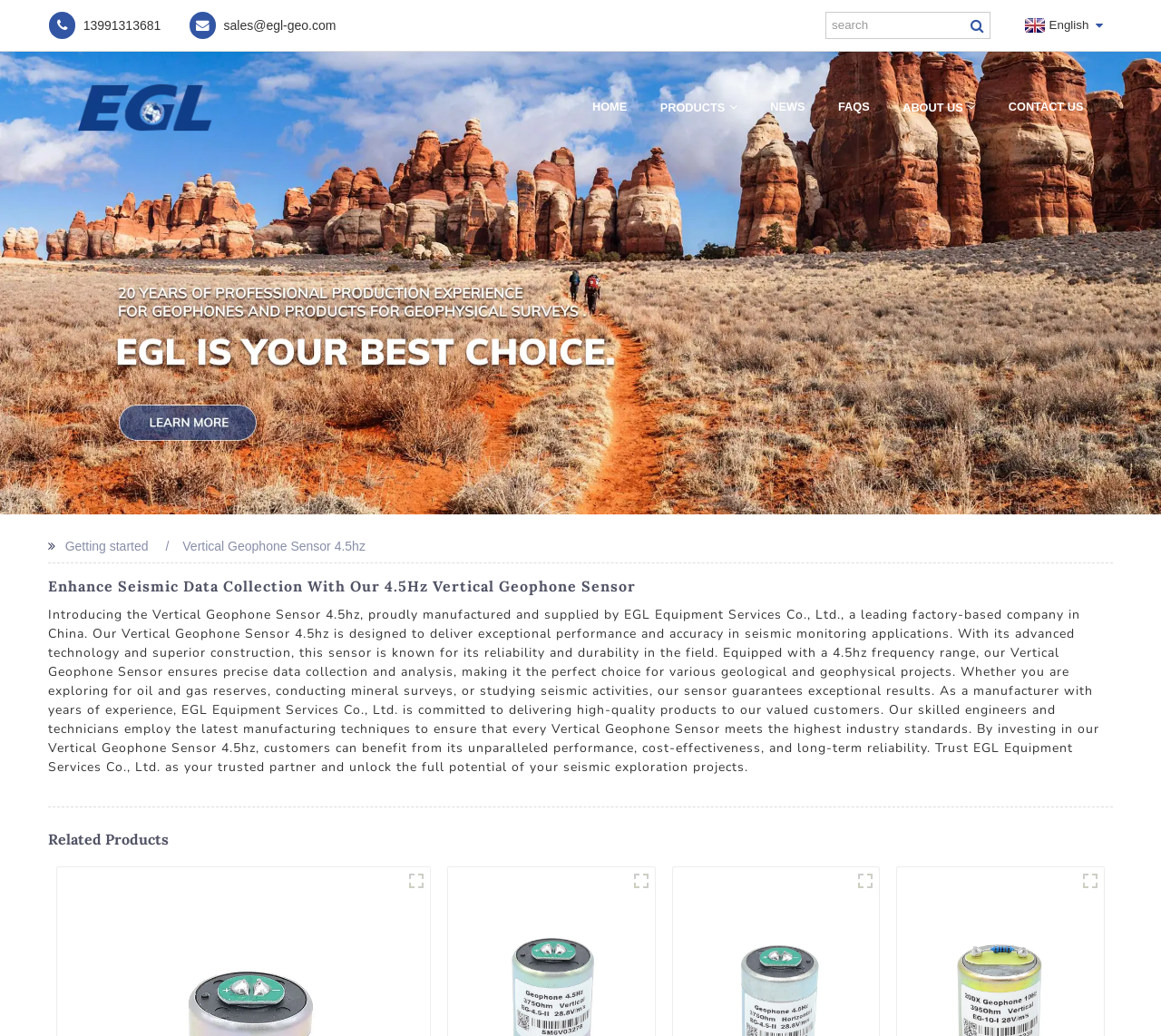What is the company name of the manufacturer?
Answer the question with as much detail as possible.

I found the company name by reading the product description, which mentions that the Vertical Geophone Sensor 4.5hz is proudly manufactured and supplied by EGL Equipment Services Co., Ltd., a leading factory-based company in China.